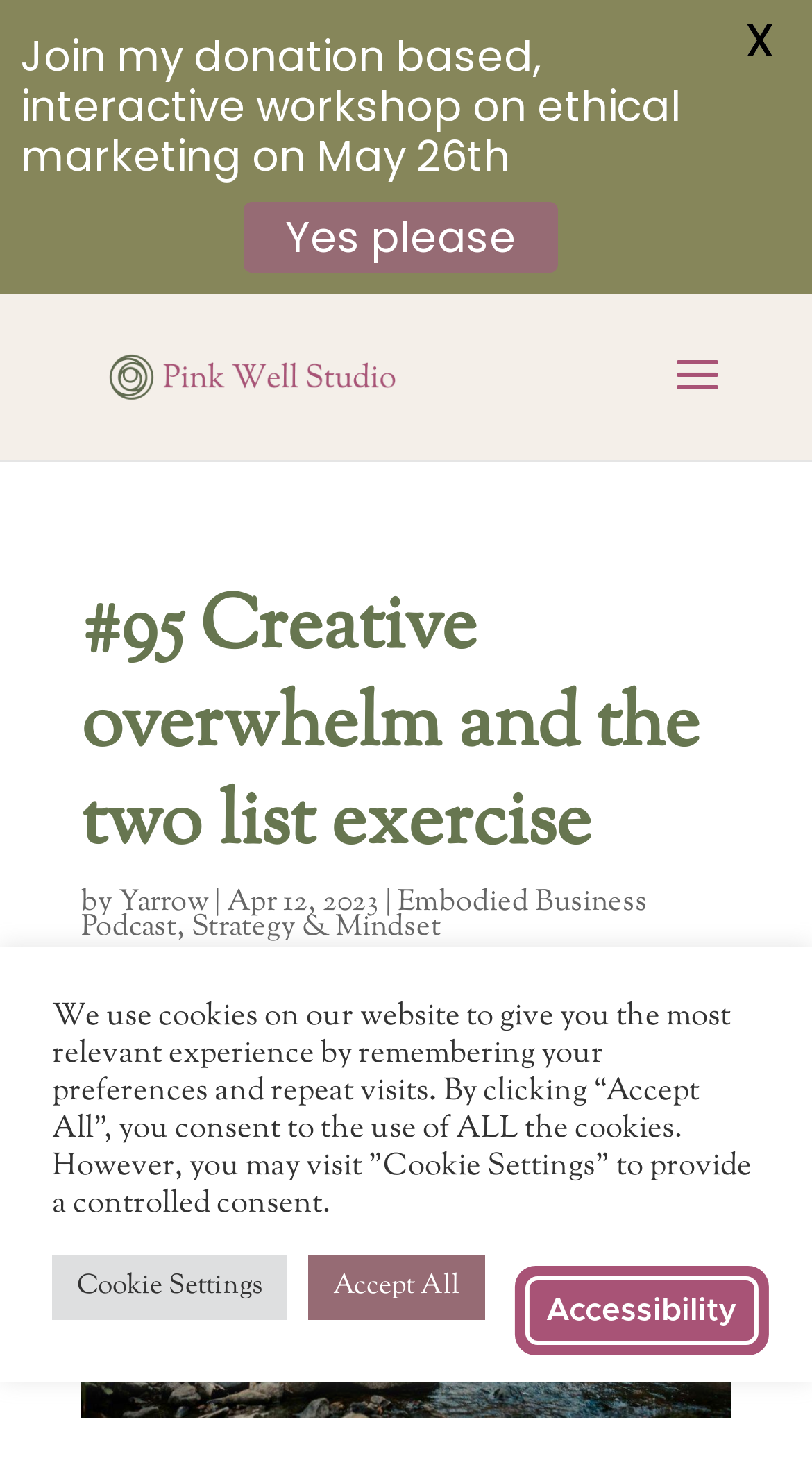Locate the bounding box coordinates of the area where you should click to accomplish the instruction: "Join the interactive workshop on ethical marketing".

[0.3, 0.138, 0.687, 0.186]